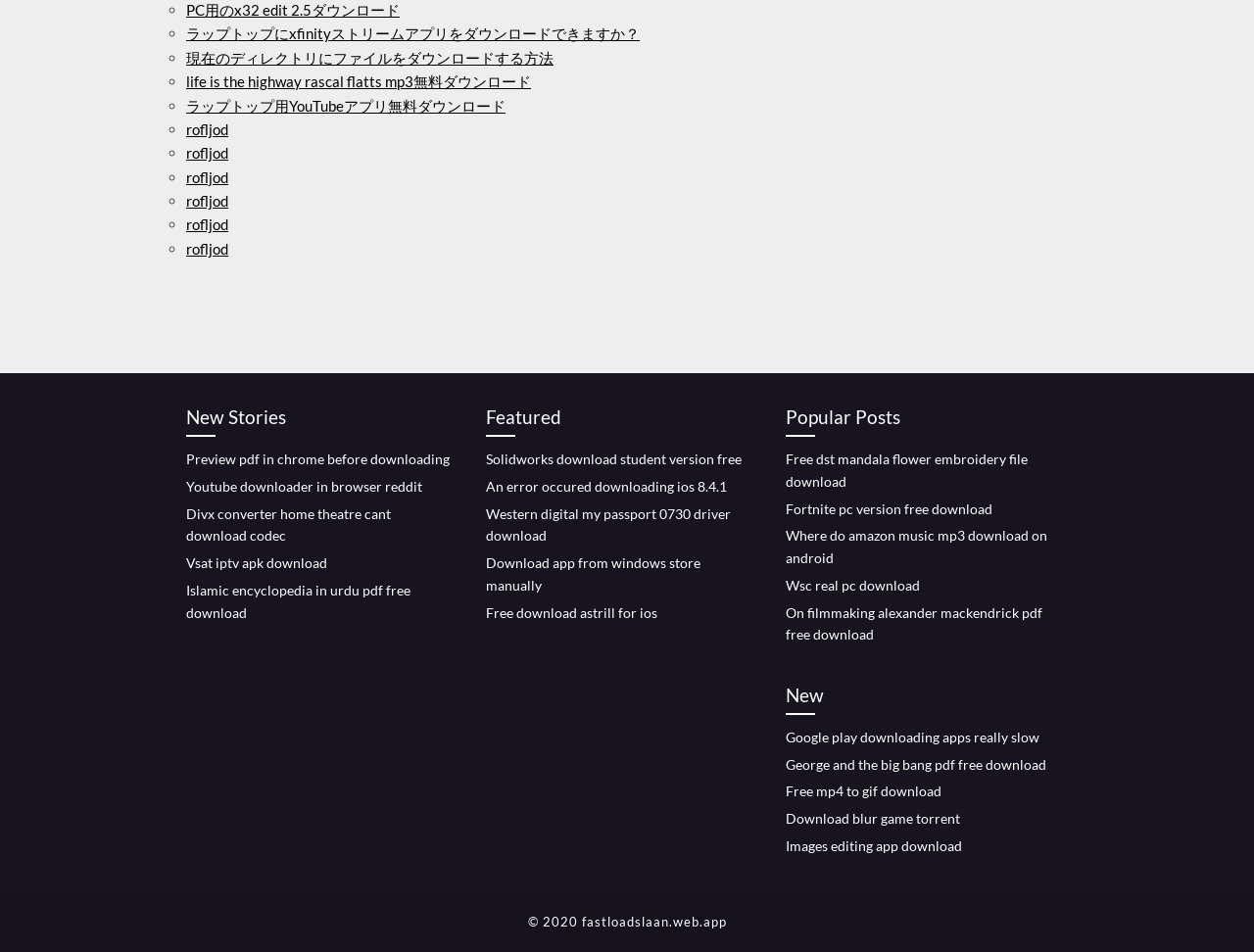Find the bounding box coordinates of the area to click in order to follow the instruction: "Read New Stories".

[0.148, 0.423, 0.359, 0.459]